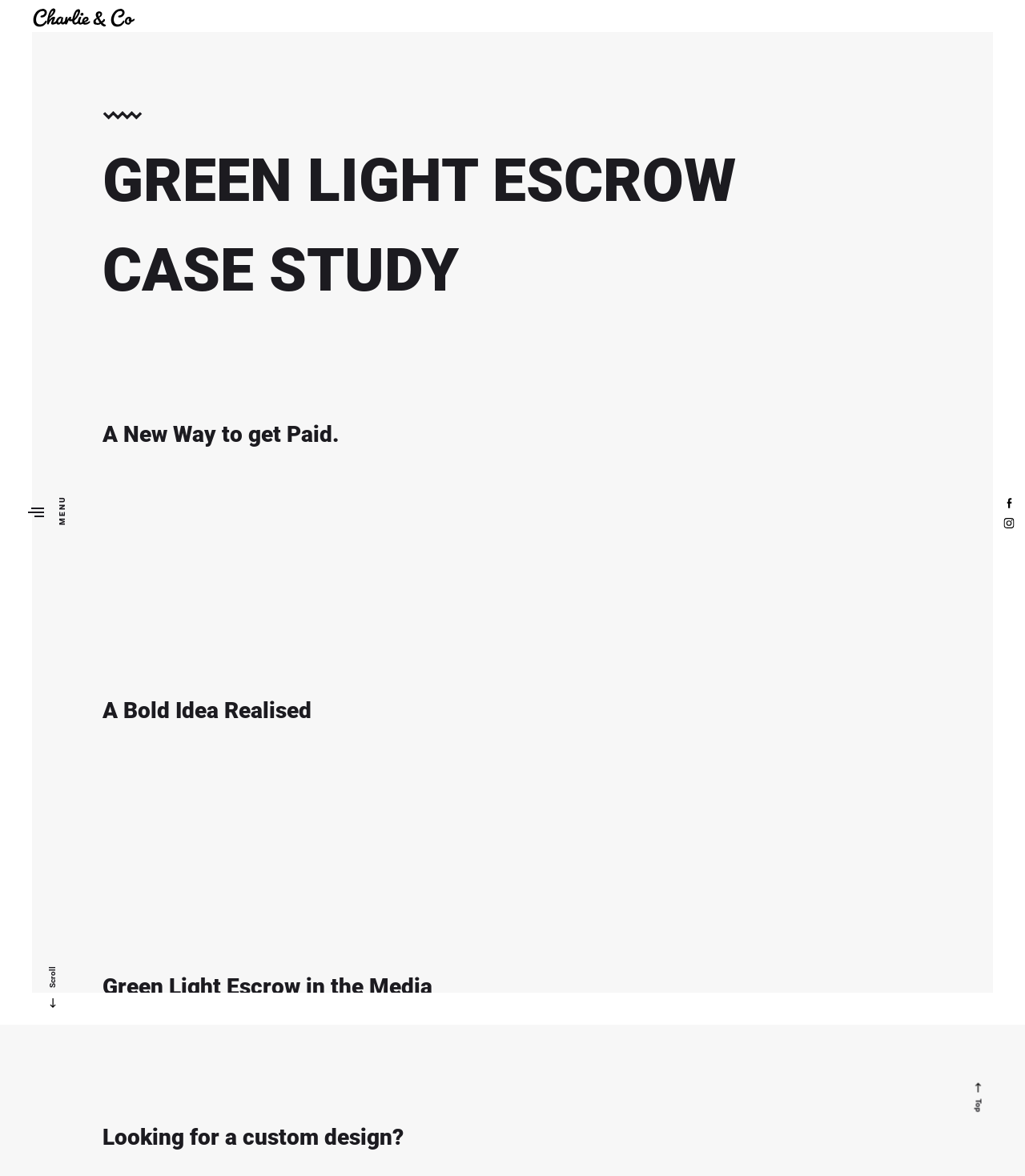Describe all the significant parts and information present on the webpage.

The webpage is a case study for Green Light Escrow, a digital platform that helps tradies secure their finances during building projects. At the top, there is a logo and a link to "Charlie & Co", the company that created the platform. Below this, there are two links to contact the company, one for email and one for phone.

On the left side, there is a menu link and a Facebook and Instagram icon, which are social media links. Below these, there is an image and a "Scroll" text.

The main content of the page is divided into sections, each with a heading. The first section introduces Green Light Escrow, explaining that it was created to bring founder Maxwell Simmons-Russell's unique idea to life. The text describes the problem that tradies face with payments and how Green Light Escrow aims to give them peace of mind.

The next section, "A Bold Idea Realised", explains how Charlie and Co designed and developed the website and software for Green Light Escrow. The text highlights the complexity of the project, requiring a custom, fast, and secure website with a complex back end to house confidential information.

The following section, "Green Light Escrow in the Media", mentions that the platform was featured in Kiwi Entrepreneur Magazine. The final section, "Looking for a custom design?", invites visitors to contact Charlie and Co for custom design services.

At the bottom of the page, there is a call-to-action link to "Brief Us" and a section with contact information, including office locations, phone number, and email addresses. There is also a link to the site map.